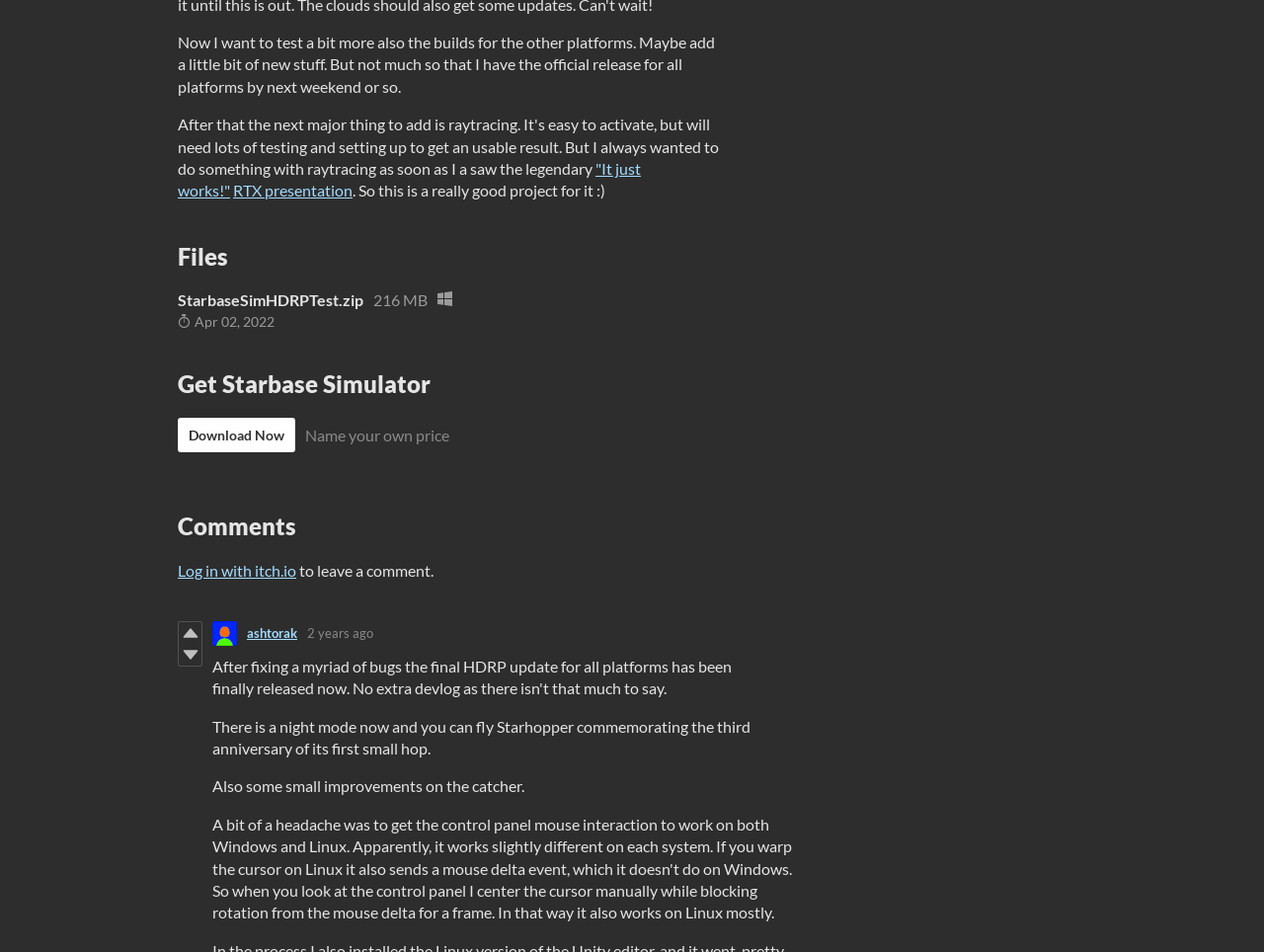Please give the bounding box coordinates of the area that should be clicked to fulfill the following instruction: "View the RTX presentation". The coordinates should be in the format of four float numbers from 0 to 1, i.e., [left, top, right, bottom].

[0.184, 0.19, 0.279, 0.21]